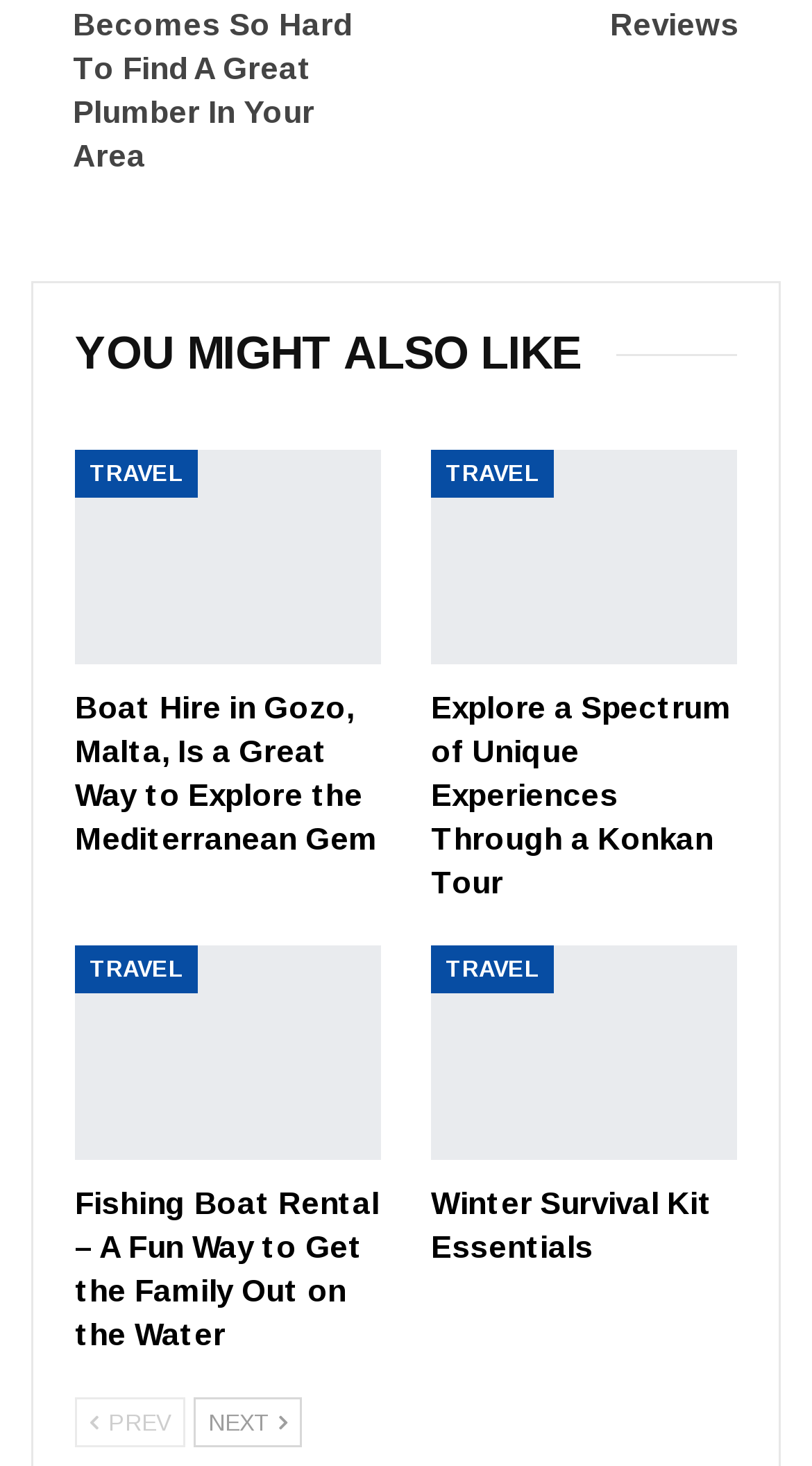Respond to the question below with a single word or phrase:
What is the topic of the first travel-related link?

Boat Hire in Gozo, Malta